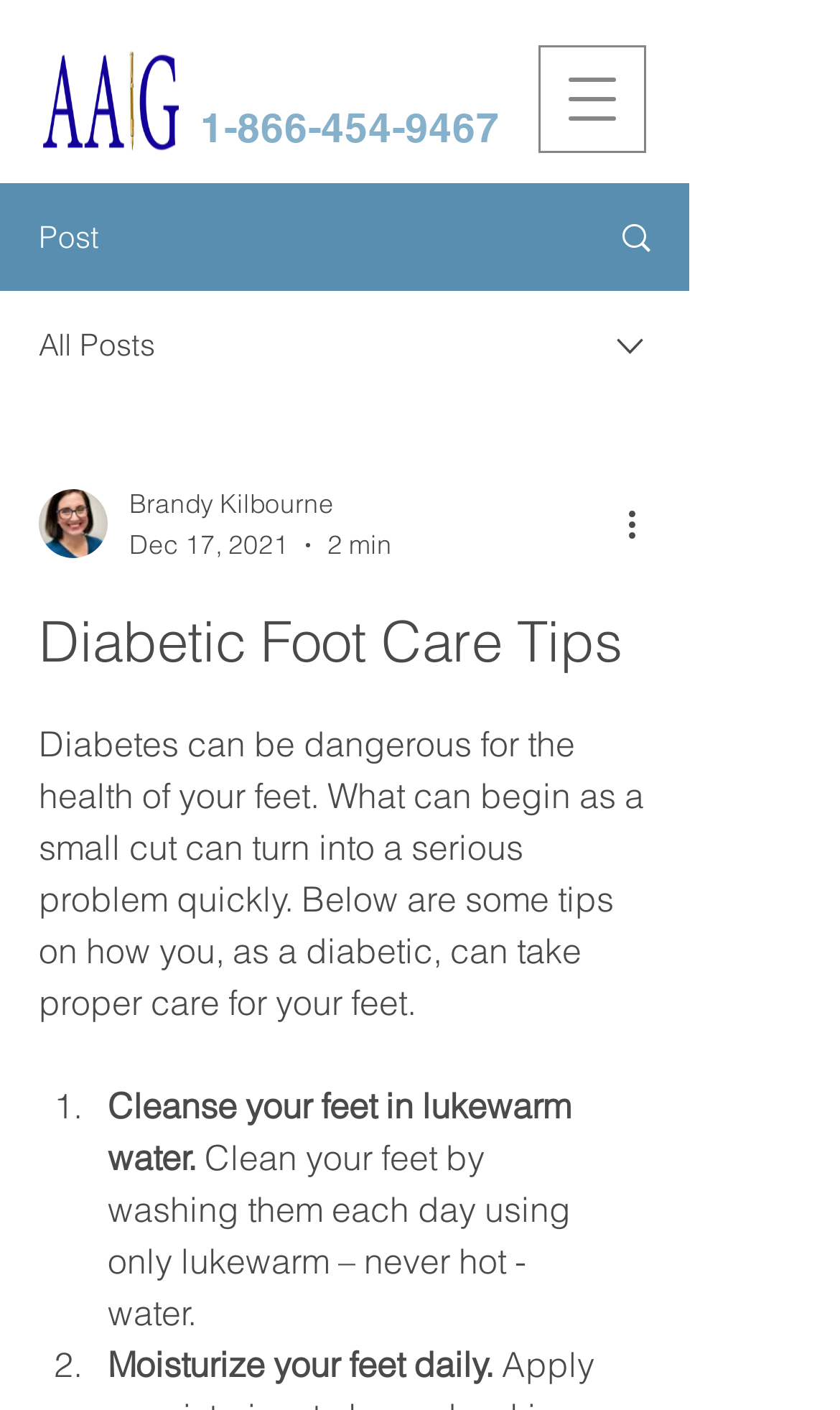For the following element description, predict the bounding box coordinates in the format (top-left x, top-left y, bottom-right x, bottom-right y). All values should be floating point numbers between 0 and 1. Description: parent_node: 1-866-454-9467 aria-label="Open navigation menu"

[0.641, 0.032, 0.769, 0.109]